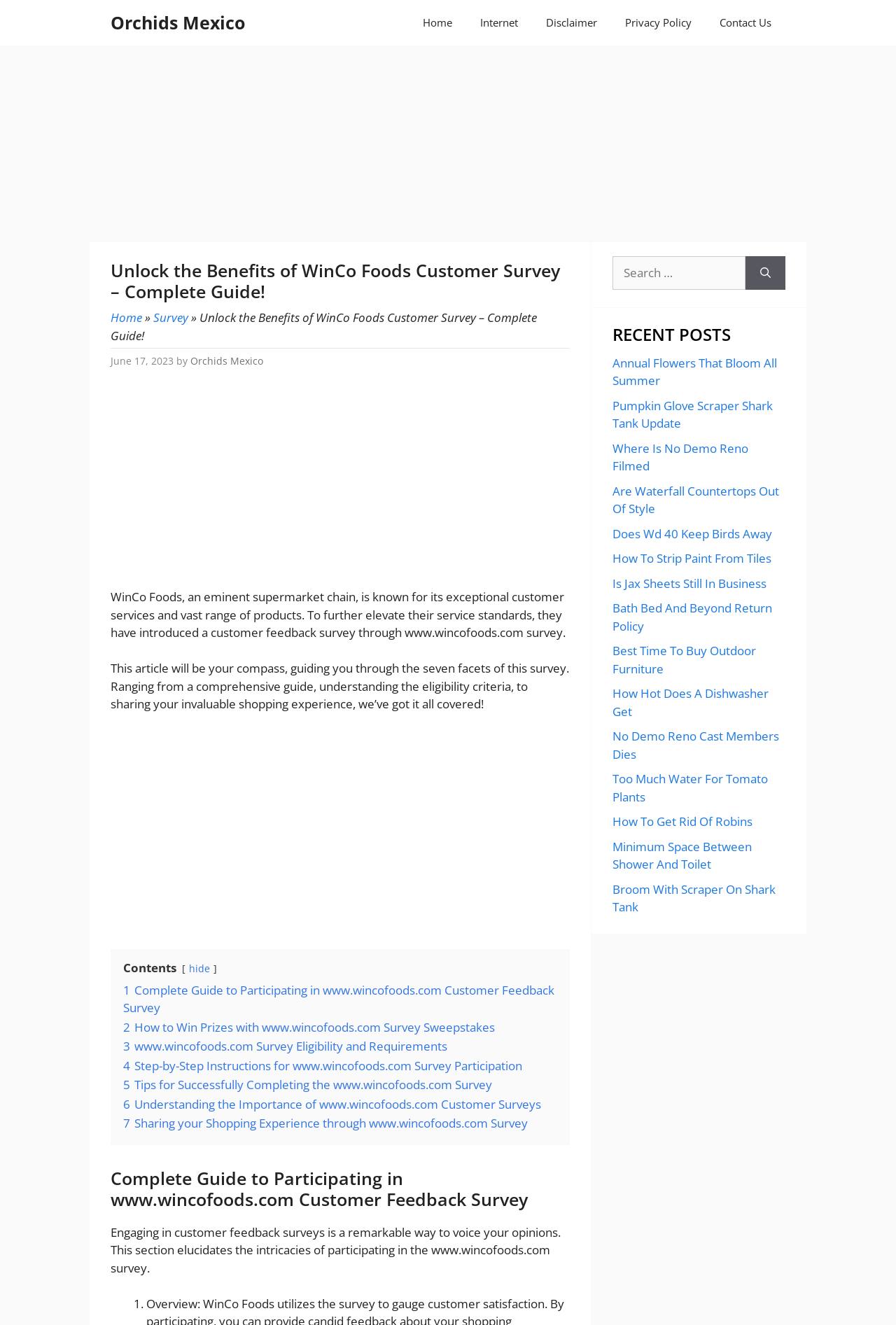Determine the bounding box coordinates for the region that must be clicked to execute the following instruction: "Click on the 'Survey' link".

[0.171, 0.233, 0.21, 0.246]